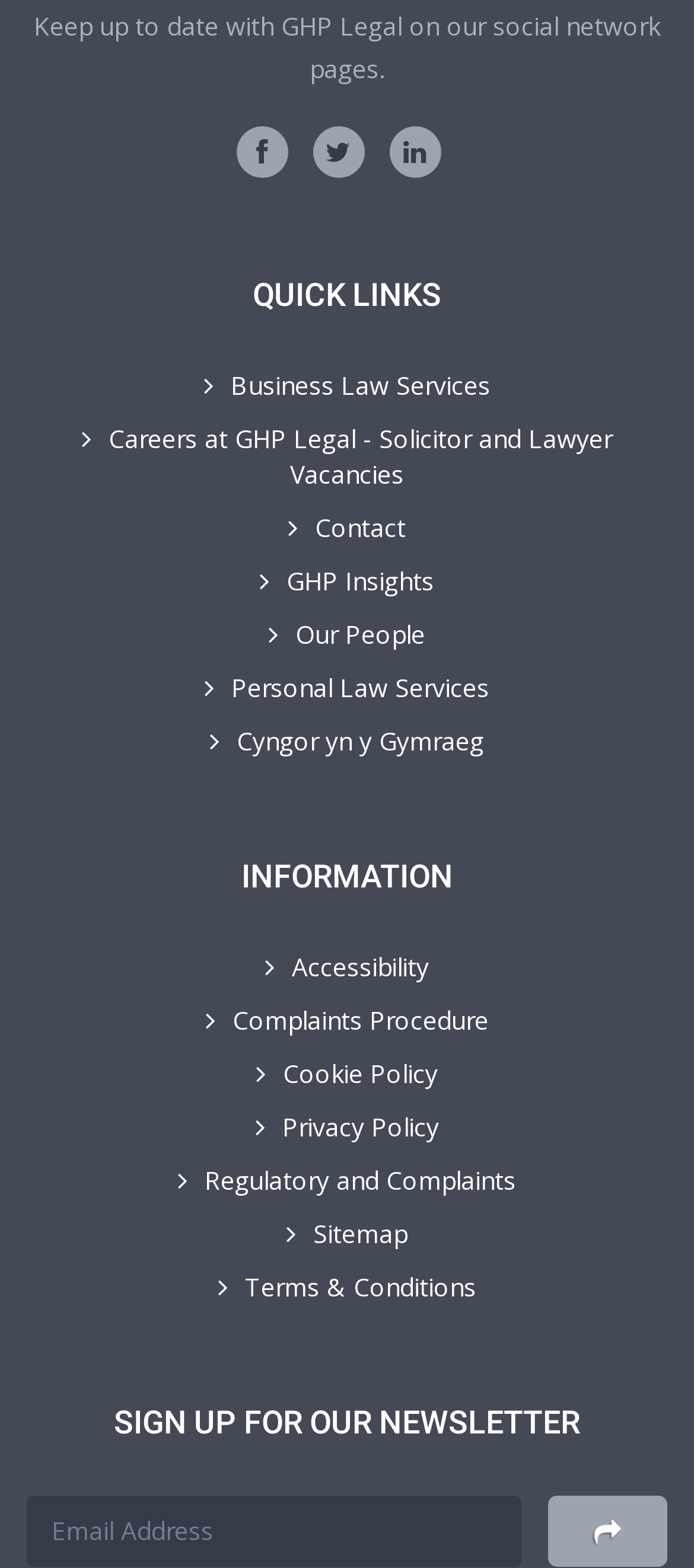What is the purpose of the social network links?
Based on the screenshot, respond with a single word or phrase.

To connect with GHP Legal